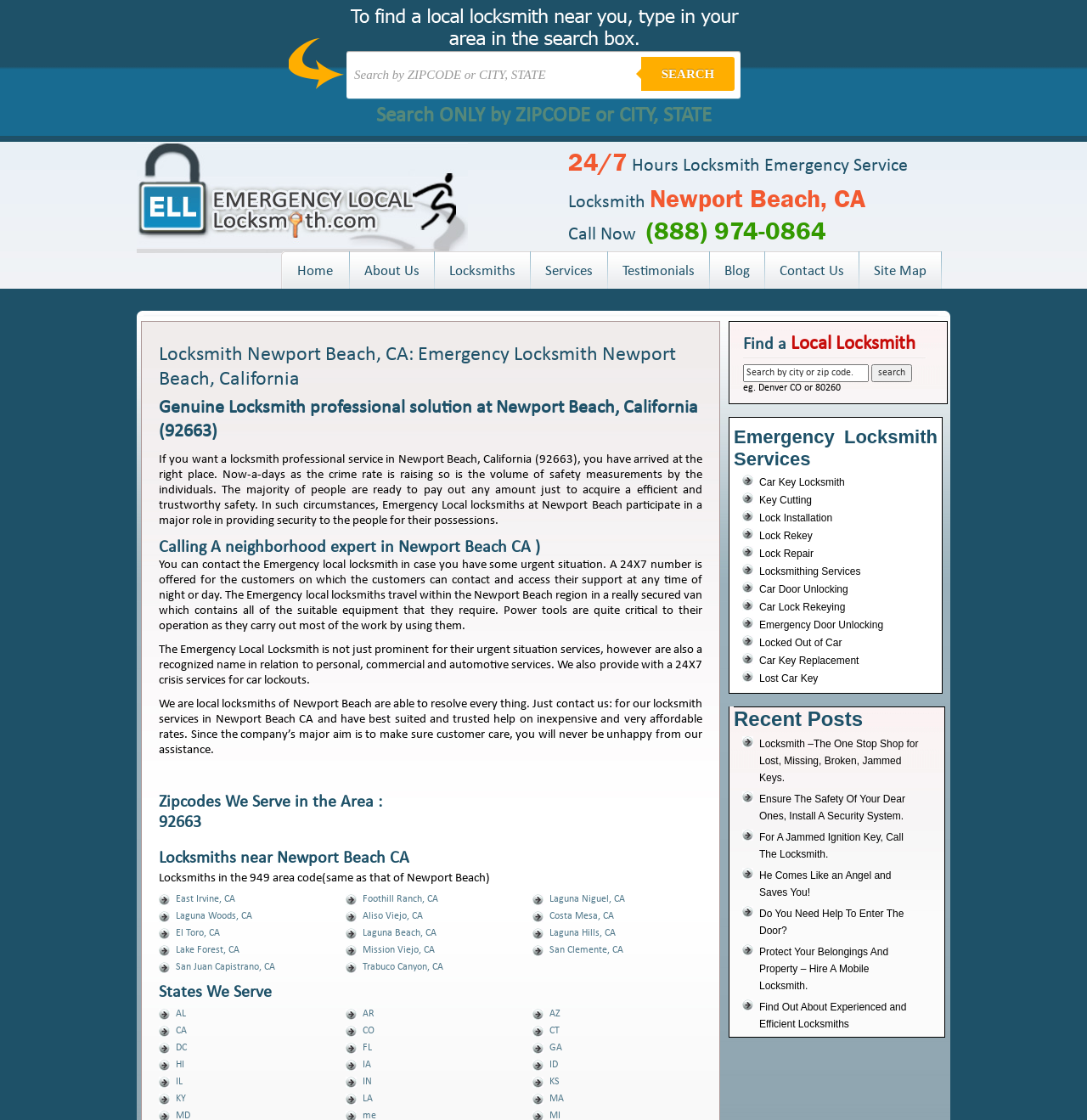Please identify the bounding box coordinates of the clickable area that will fulfill the following instruction: "Call Now". The coordinates should be in the format of four float numbers between 0 and 1, i.e., [left, top, right, bottom].

[0.523, 0.201, 0.589, 0.218]